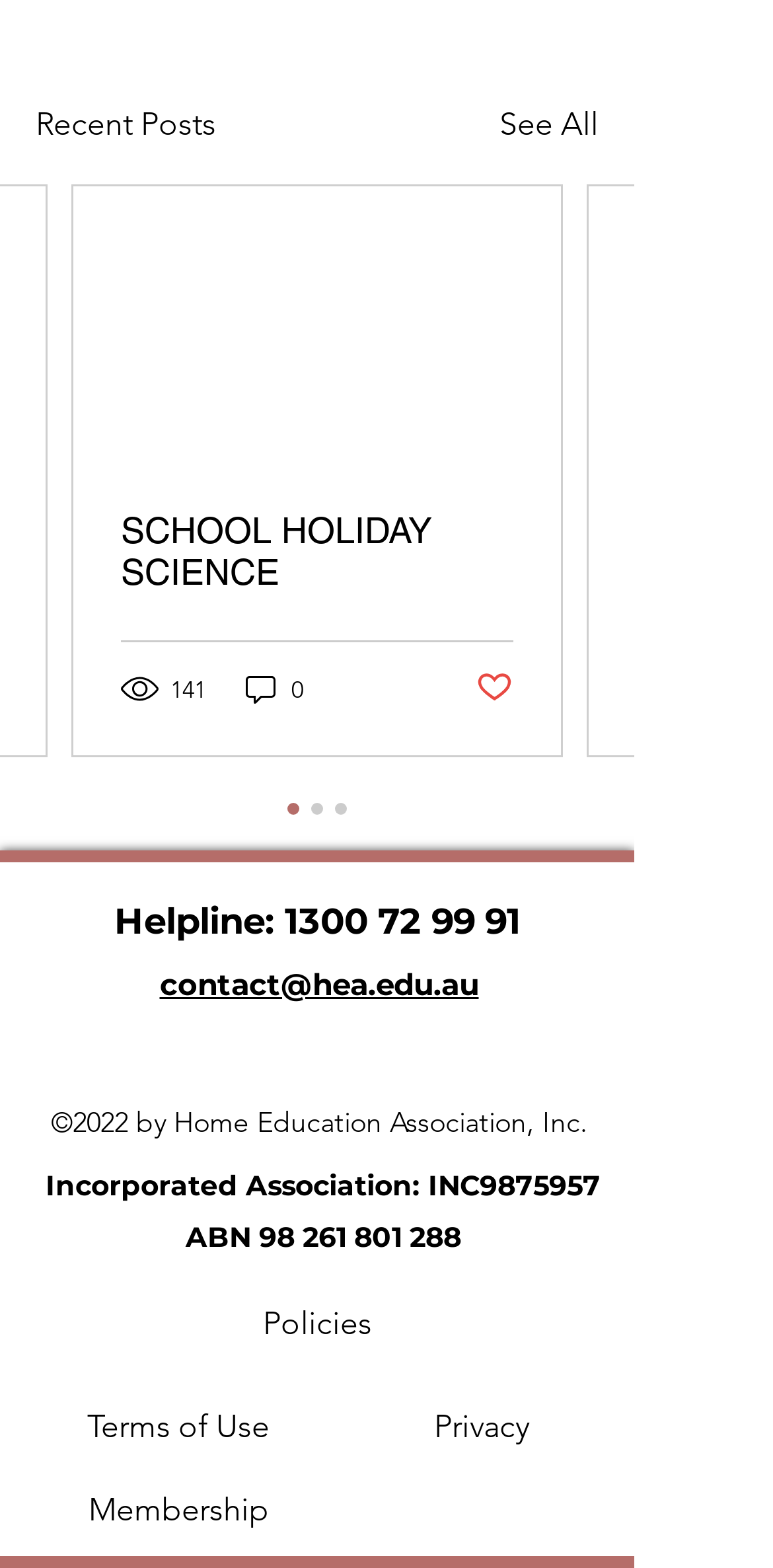What social media platforms are available?
Please provide a detailed and comprehensive answer to the question.

The social media platforms are listed in the 'Social Bar' section, which contains link elements for each platform, including RSS, Instagram, Facebook, LinkedIn, and YouTube.